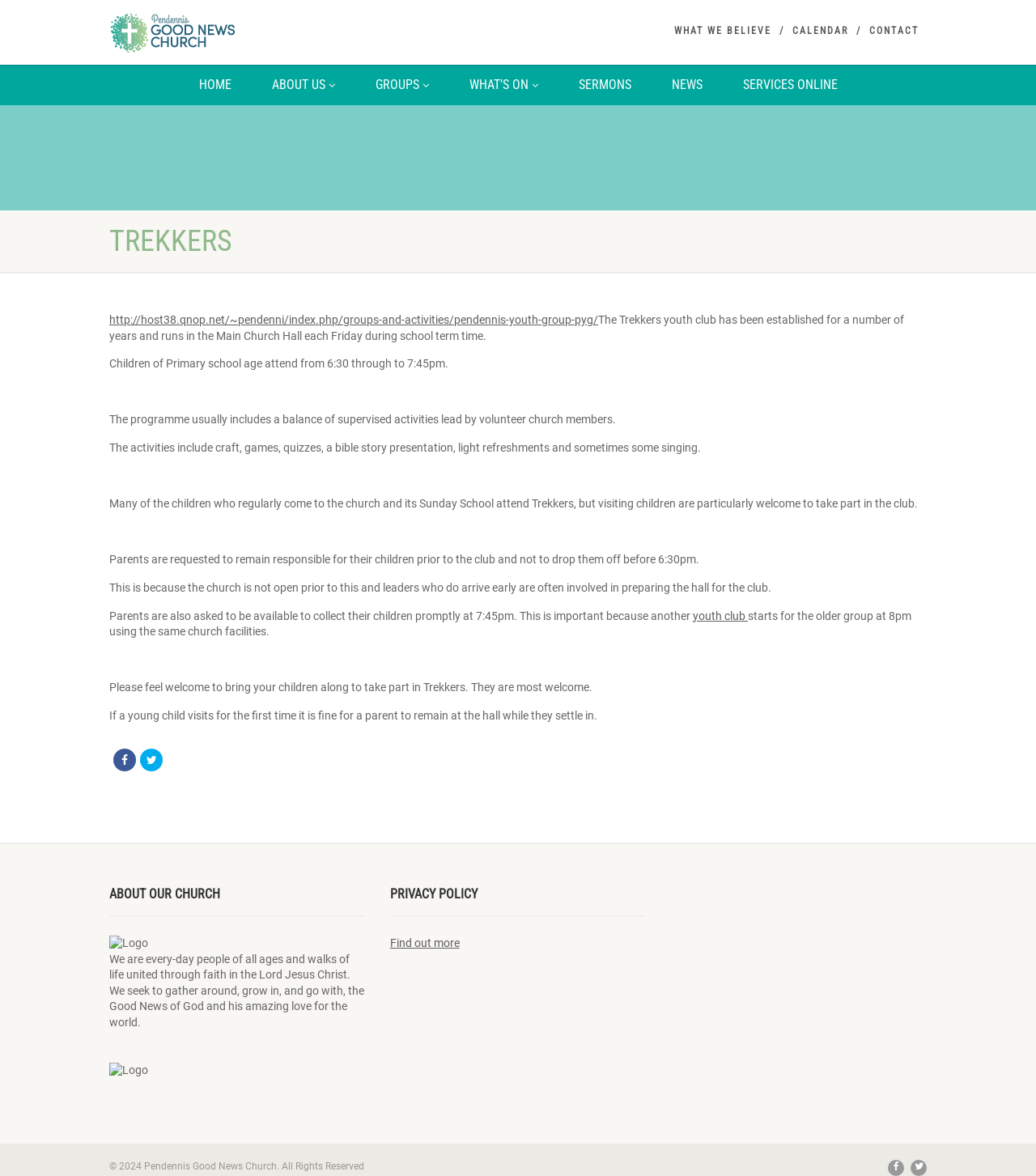Analyze the image and deliver a detailed answer to the question: What is the name of the youth club?

The name of the youth club is mentioned in the heading 'TREKKERS' and also in the text 'The Trekkers youth club has been established for a number of years and runs in the Main Church Hall each Friday during school term time.'